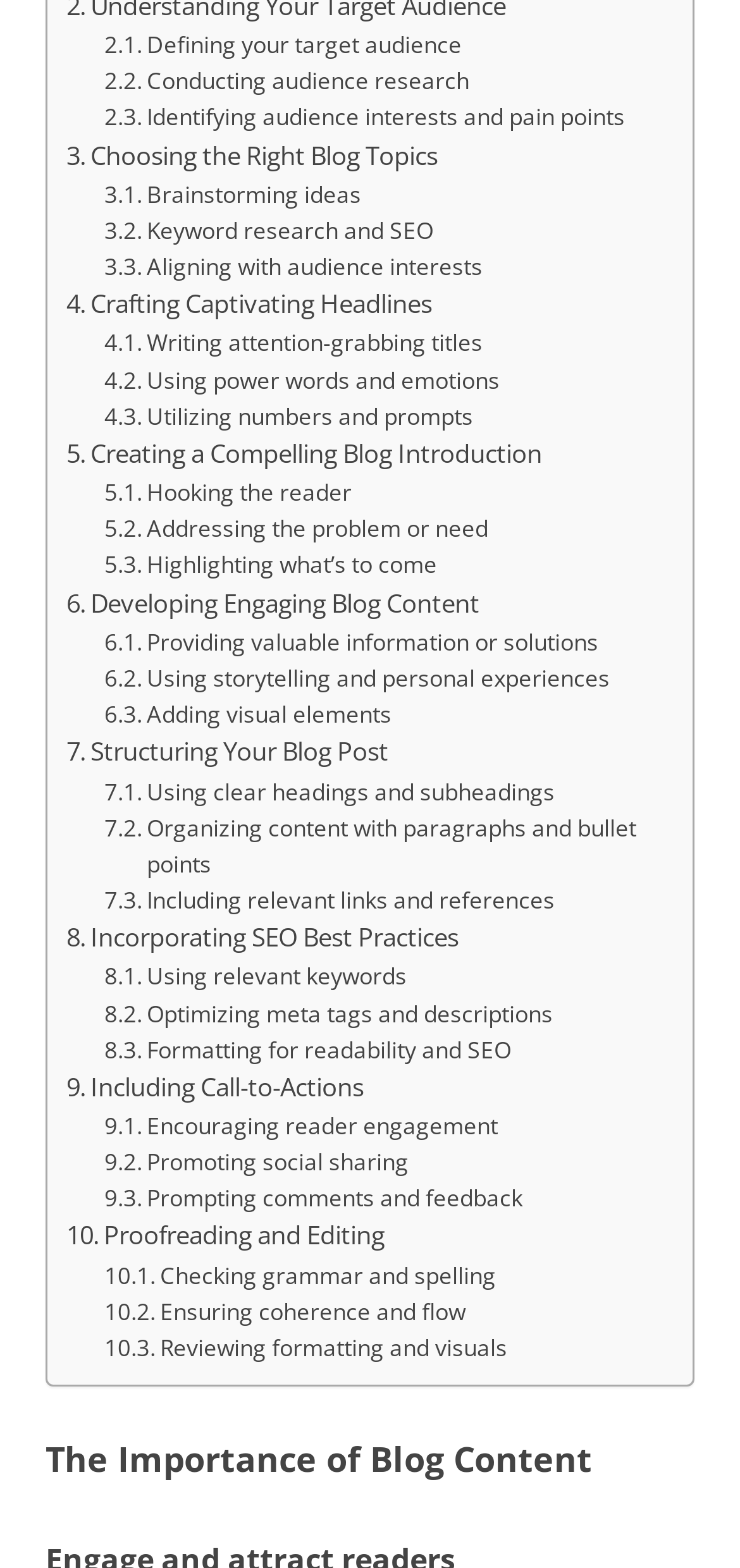Please provide the bounding box coordinates in the format (top-left x, top-left y, bottom-right x, bottom-right y). Remember, all values are floating point numbers between 0 and 1. What is the bounding box coordinate of the region described as: Brainstorming ideas

[0.141, 0.112, 0.488, 0.135]